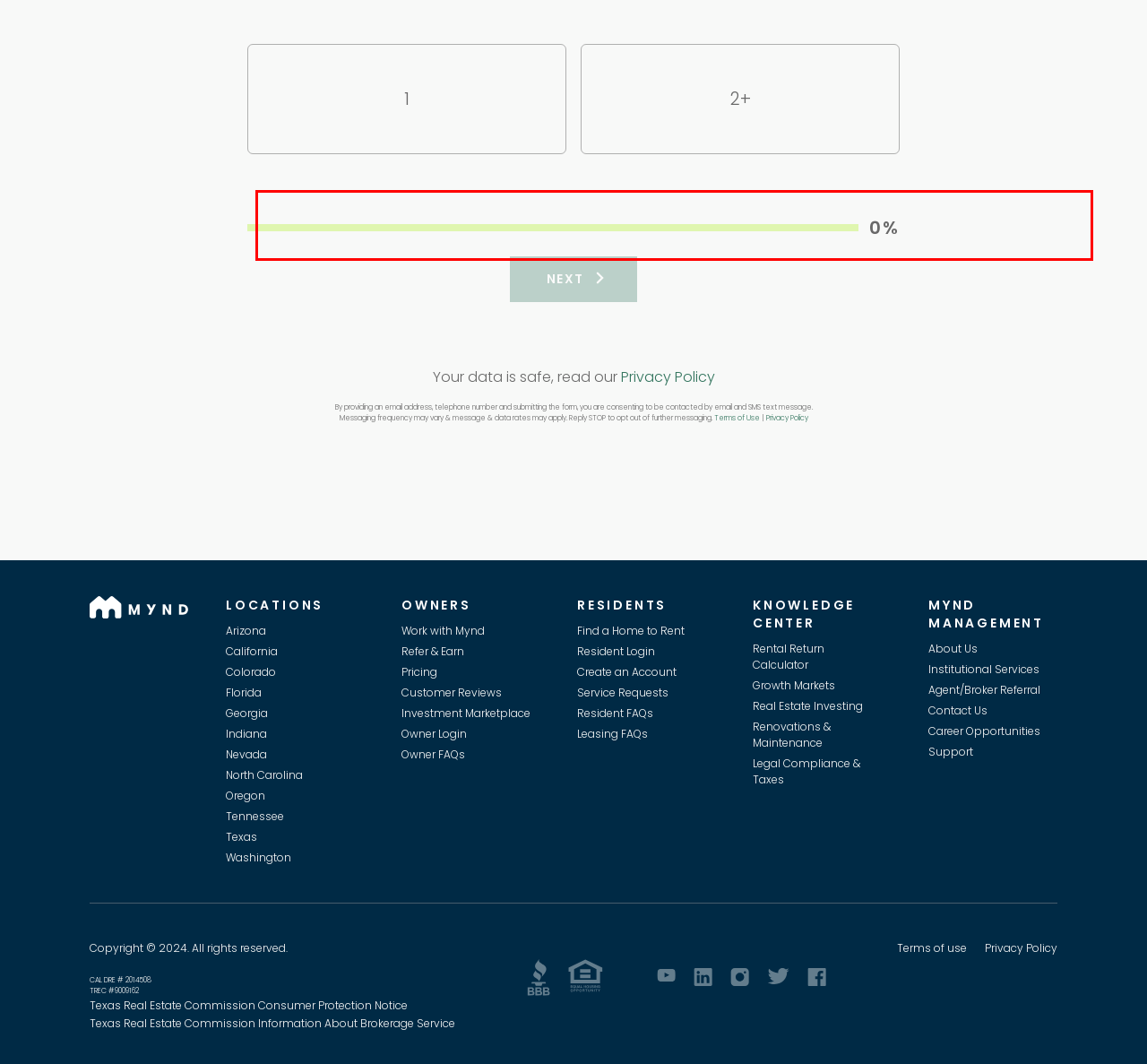Please identify and extract the text content from the UI element encased in a red bounding box on the provided webpage screenshot.

The cap rate will change in year two once the one-time closing costs are no longer factored. But annual maintenance will need to be factored in, which will average approximately 1.5 times the monthly rental rate, the so-called 5x rule. For instance, home renting for $1,200 a month will cost about $1,800 a year to maintain.